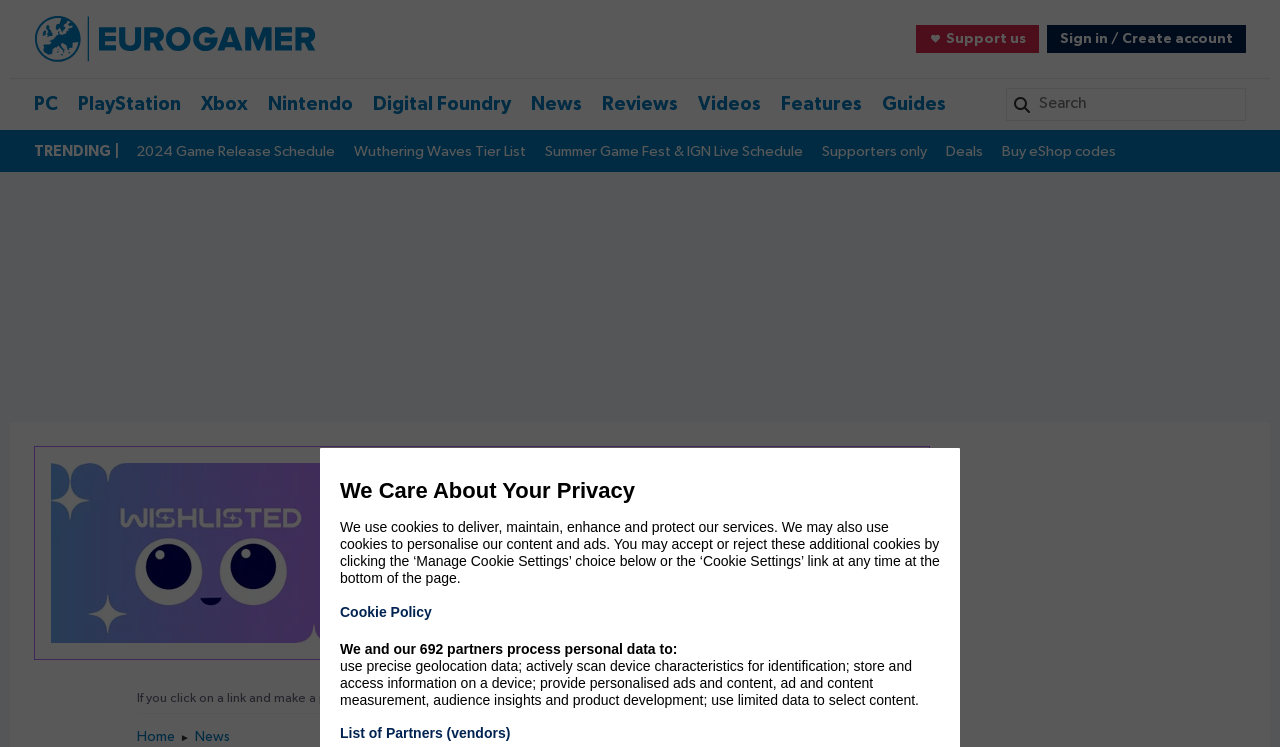Given the element description, predict the bounding box coordinates in the format (top-left x, top-left y, bottom-right x, bottom-right y). Make sure all values are between 0 and 1. Here is the element description: Sign in / Create account

[0.818, 0.033, 0.973, 0.071]